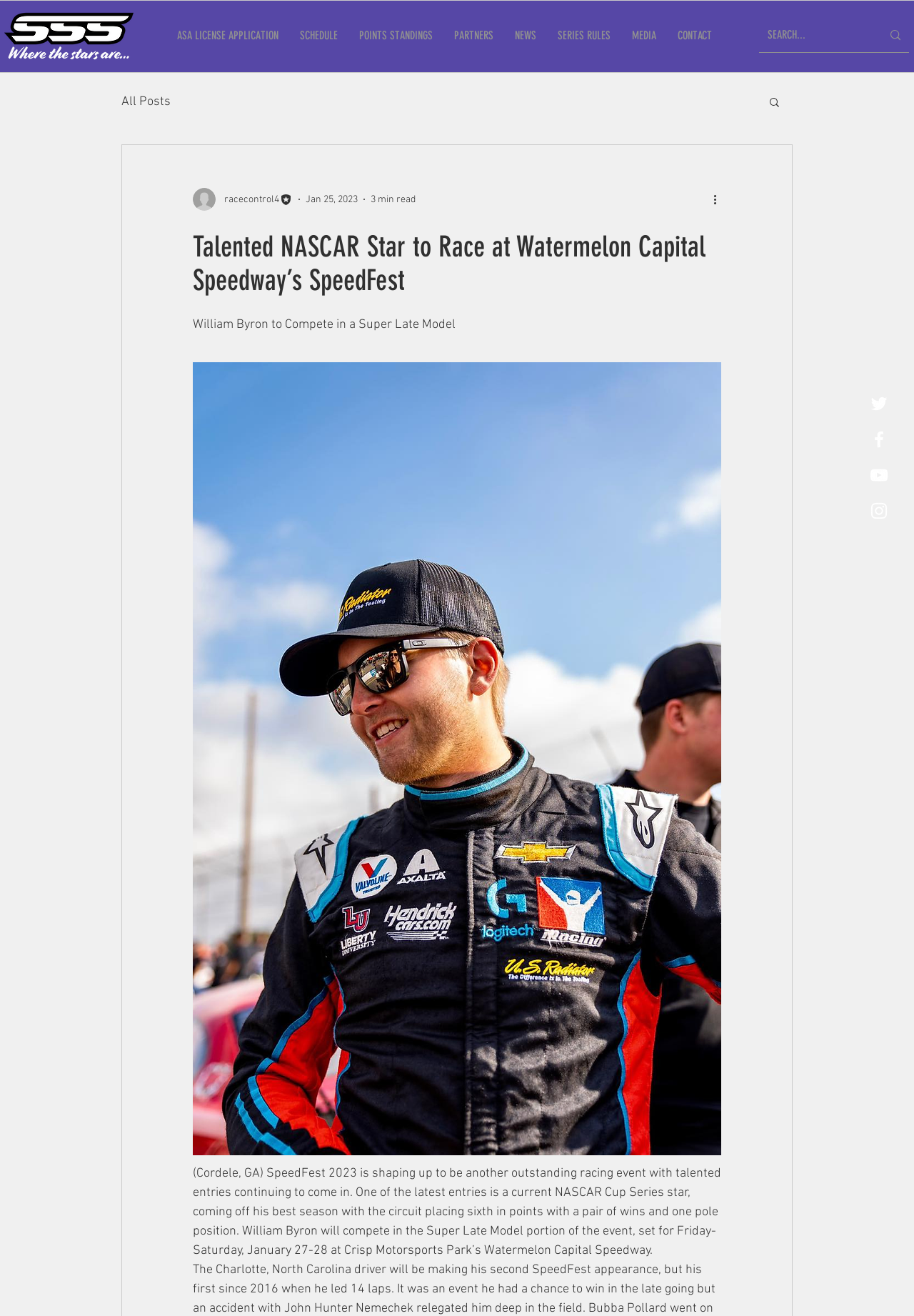Locate the bounding box coordinates for the element described below: "MEDIA". The coordinates must be four float values between 0 and 1, formatted as [left, top, right, bottom].

[0.679, 0.005, 0.729, 0.049]